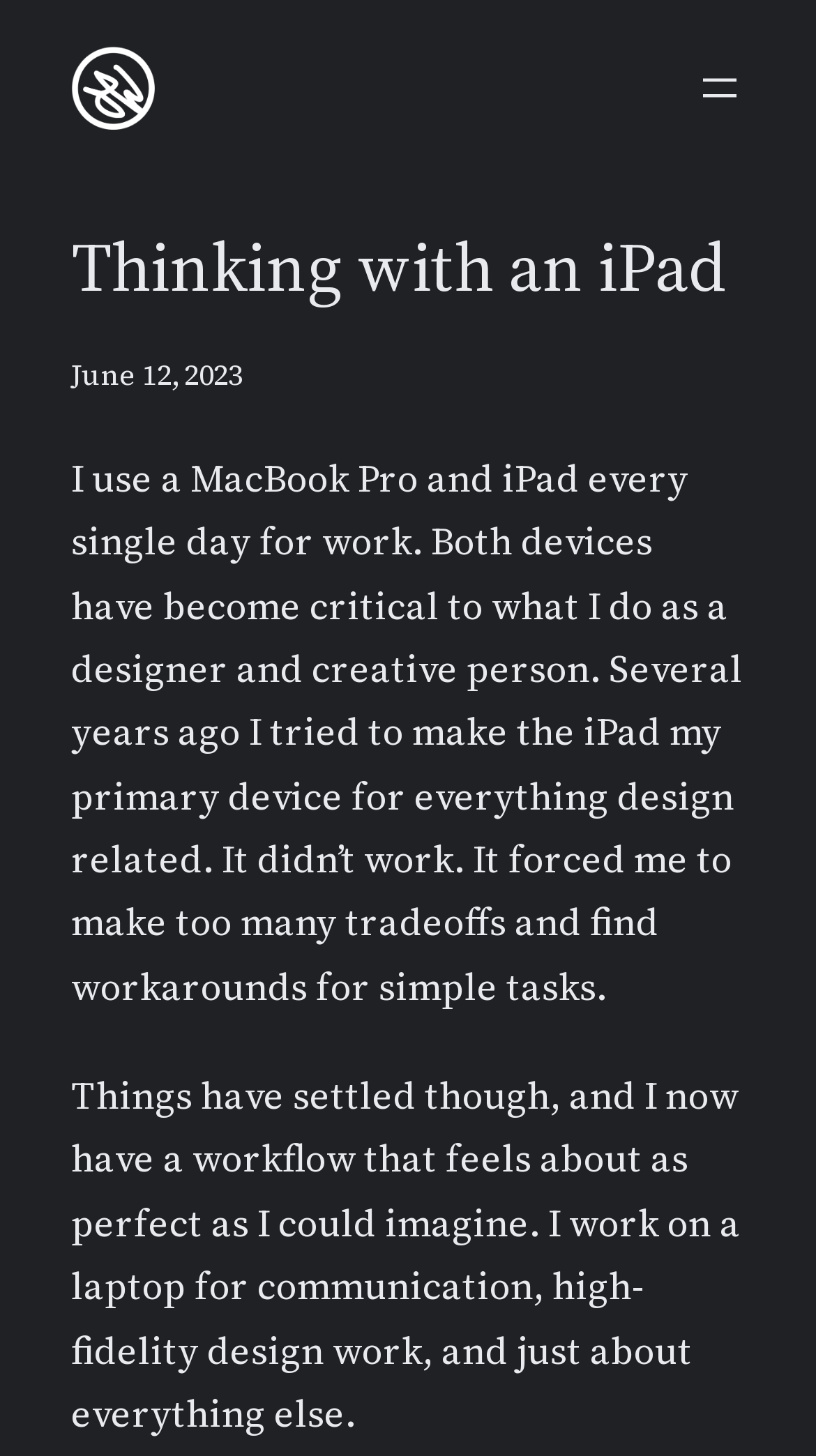Generate a thorough caption detailing the webpage content.

The webpage is titled "Thinking with an iPad – Joshua Wold" and features a prominent link to the author's name, Joshua Wold, at the top left corner, accompanied by a small image of the same name. 

To the top right, there is a navigation menu labeled "Primary" with a button to "Open menu" that triggers a dialog popup. 

Below the navigation menu, a heading "Thinking with an iPad" is centered, spanning almost the entire width of the page. 

Underneath the heading, there is a timestamp indicating "June 12, 2023" on the left side. 

The main content of the webpage consists of two paragraphs of text. The first paragraph describes the author's experience using a MacBook Pro and iPad for work, mentioning that they tried to make the iPad their primary device but encountered difficulties. 

The second paragraph continues the author's narrative, explaining that they have since found a workflow that feels perfect, using their laptop for communication, high-fidelity design work, and other tasks.